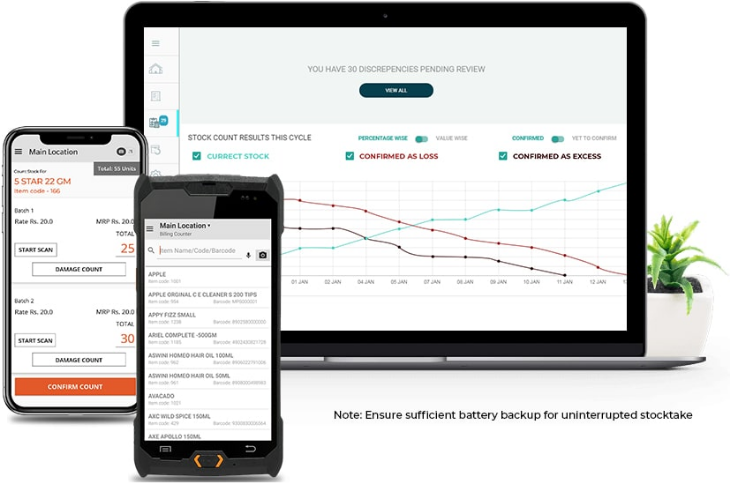Use a single word or phrase to answer the question:
How many mobile phones are shown in the image?

Two